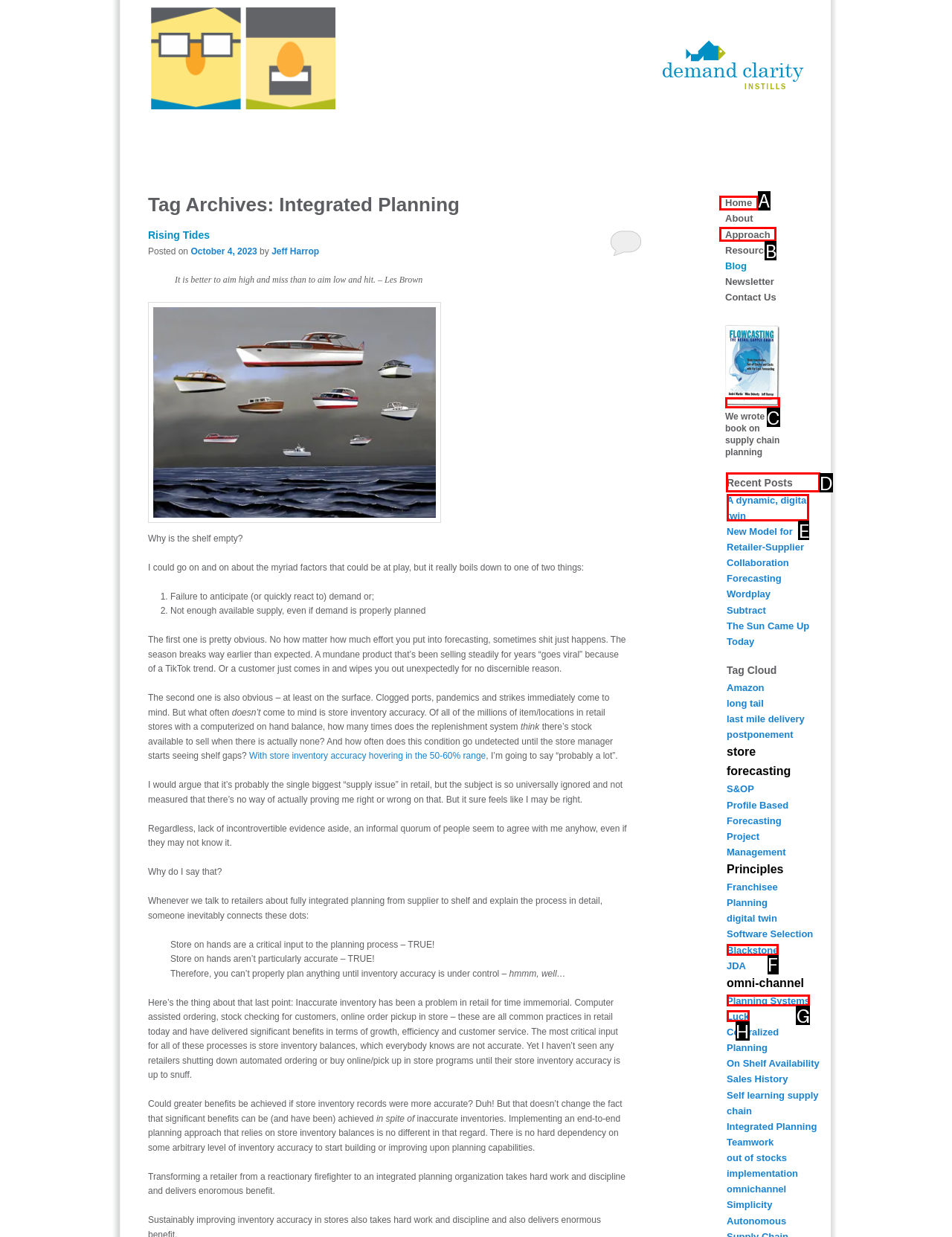Identify the correct option to click in order to accomplish the task: Explore 'Groovy Lava Lamps' Provide your answer with the letter of the selected choice.

None